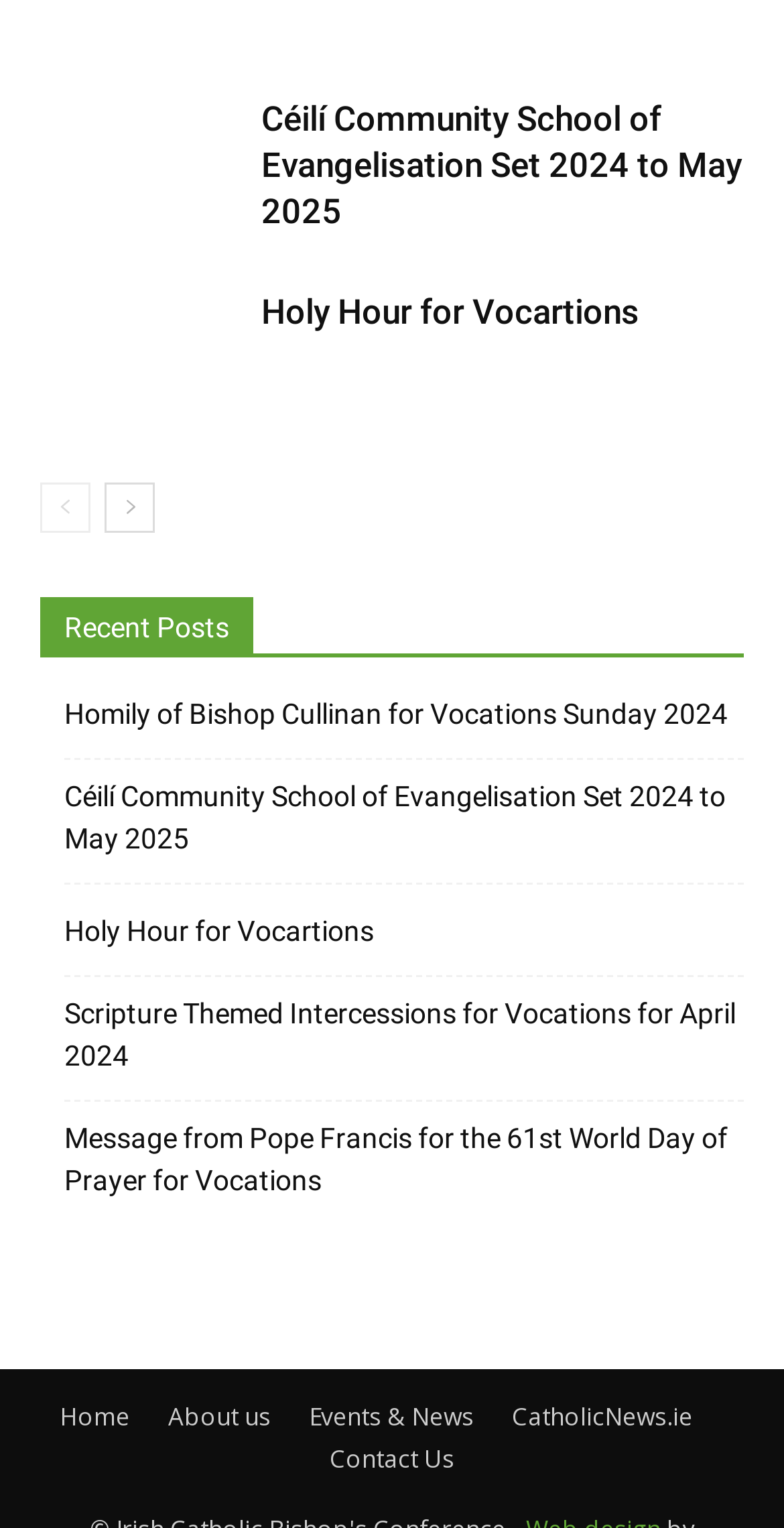Answer briefly with one word or phrase:
How many links are there on the webpage?

14